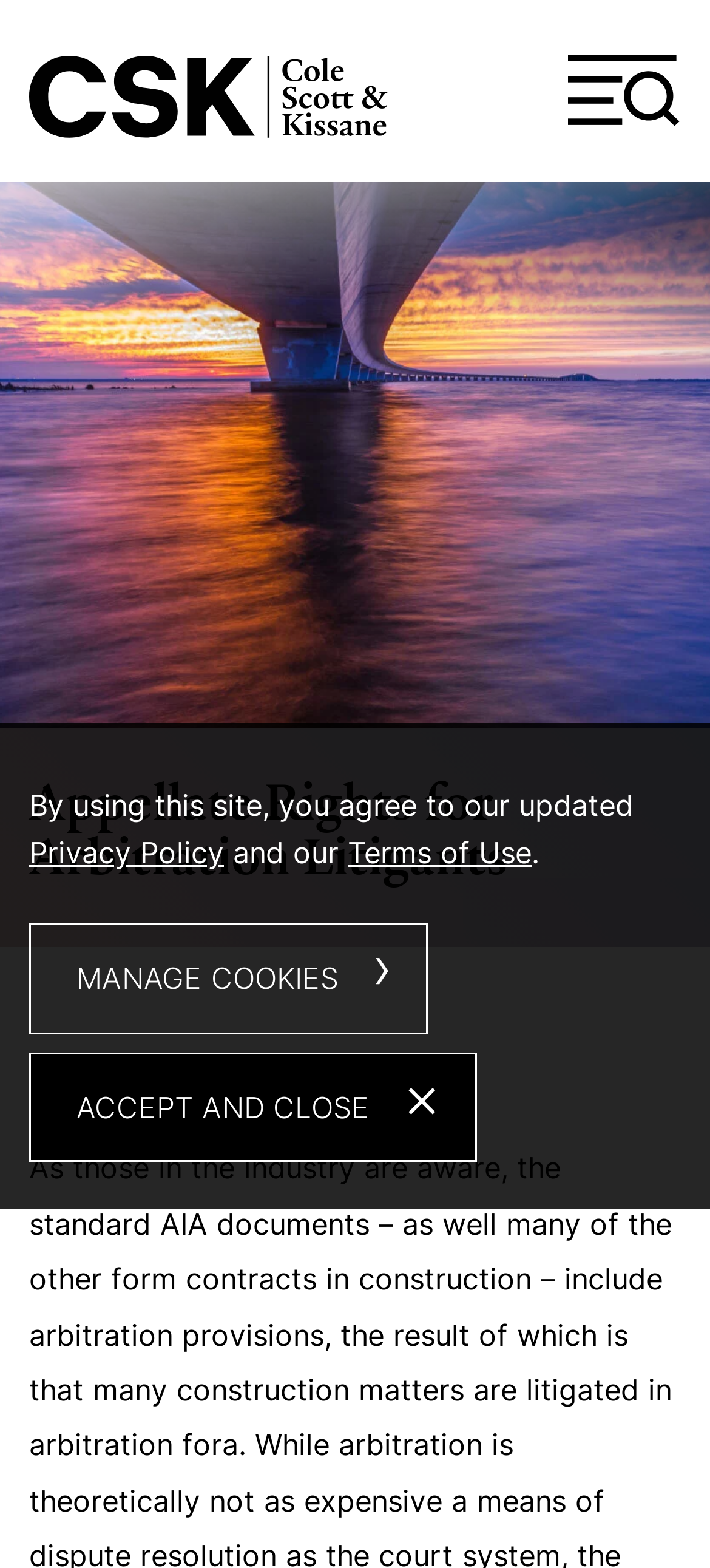What are the two policies mentioned in the cookie policy dialog?
Please describe in detail the information shown in the image to answer the question.

In the cookie policy dialog, there are two policies mentioned: 'Privacy Policy' and 'Terms of Use'. These policies are mentioned as links in the dialog.